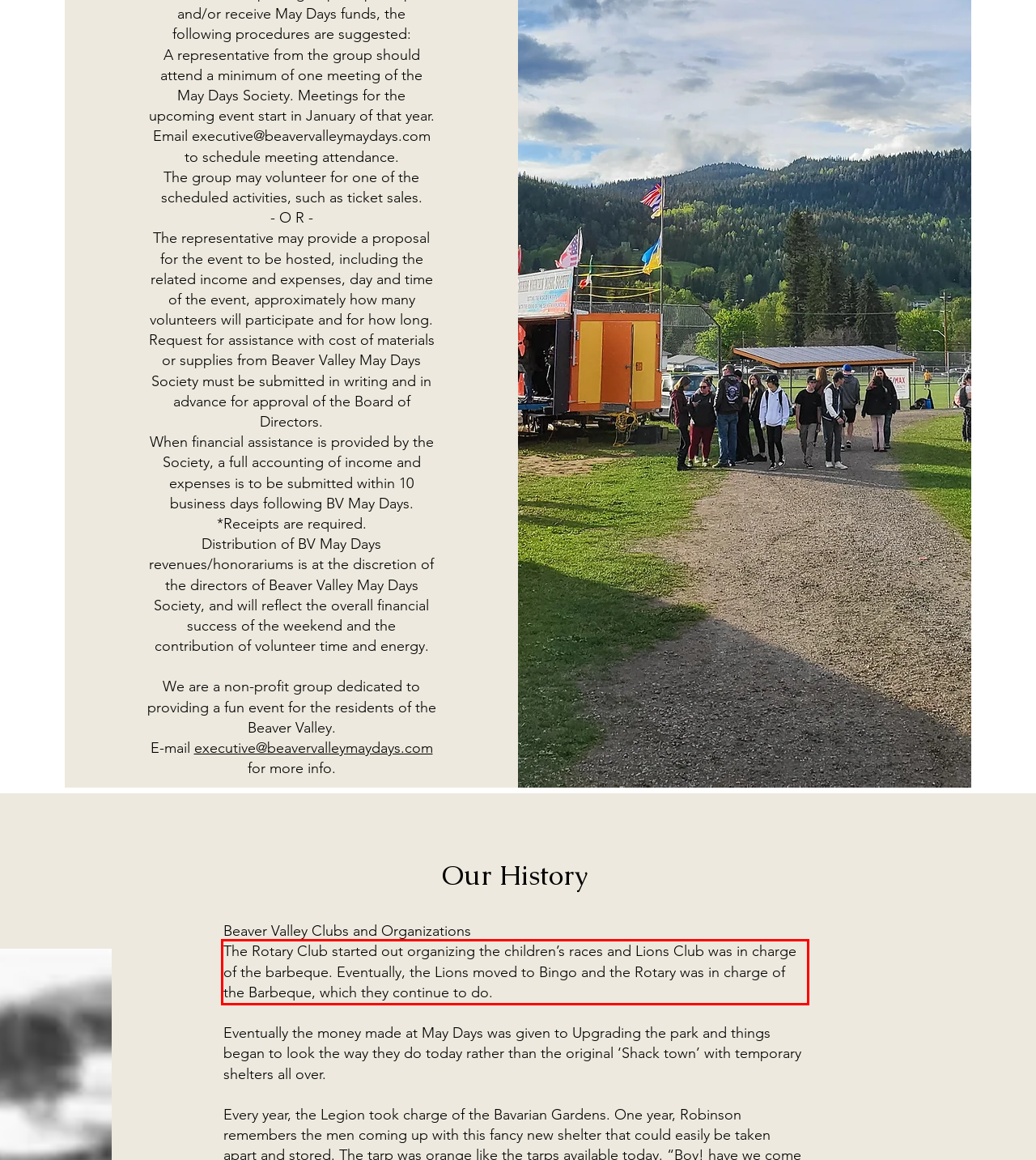The screenshot provided shows a webpage with a red bounding box. Apply OCR to the text within this red bounding box and provide the extracted content.

The Rotary Club started out organizing the children’s races and Lions Club was in charge of the barbeque. Eventually, the Lions moved to Bingo and the Rotary was in charge of the Barbeque, which they continue to do.